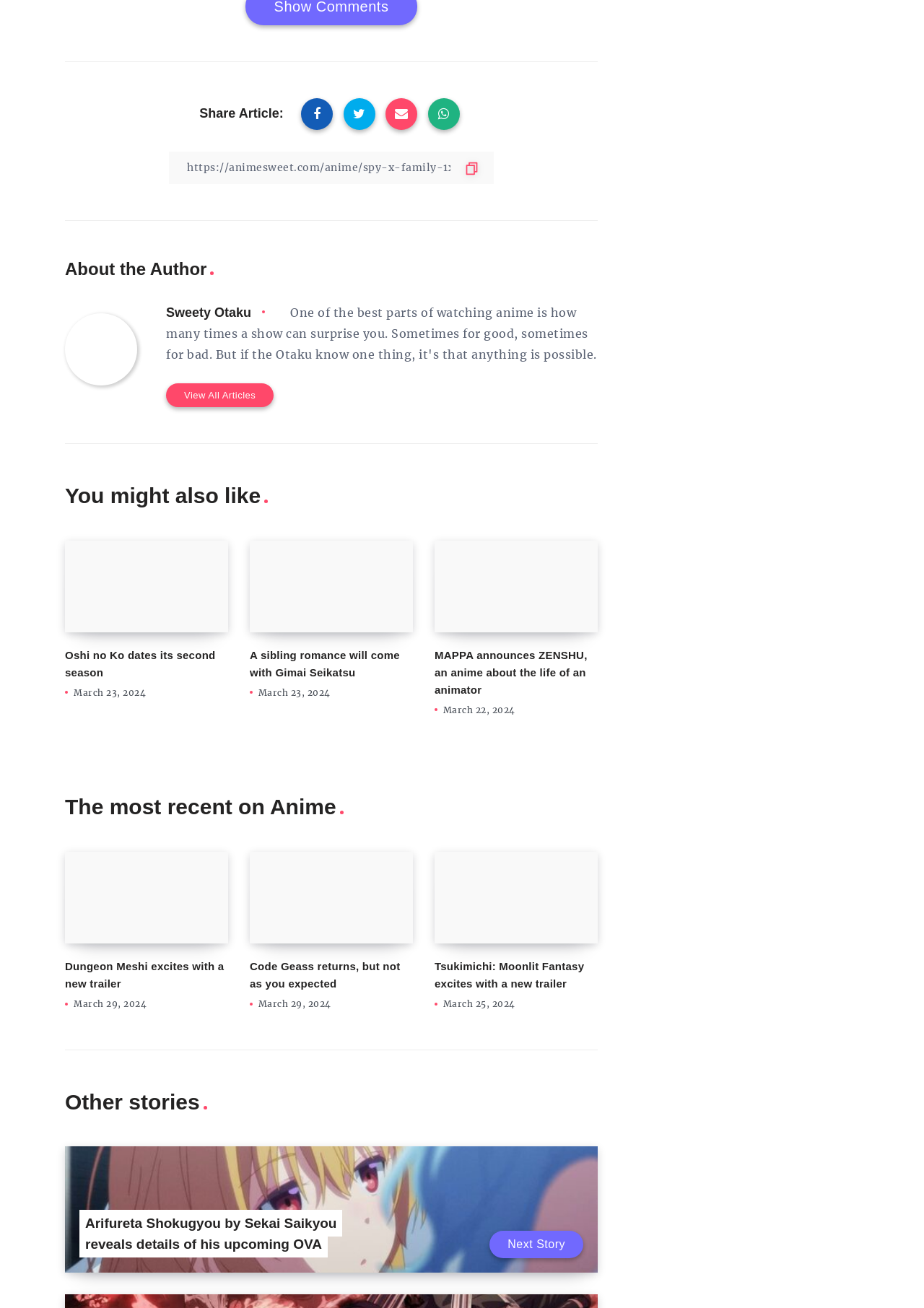Provide a brief response to the question below using a single word or phrase: 
What is the title of the latest article under 'The most recent on Anime'?

Dungeon Meshi excites with a new trailer